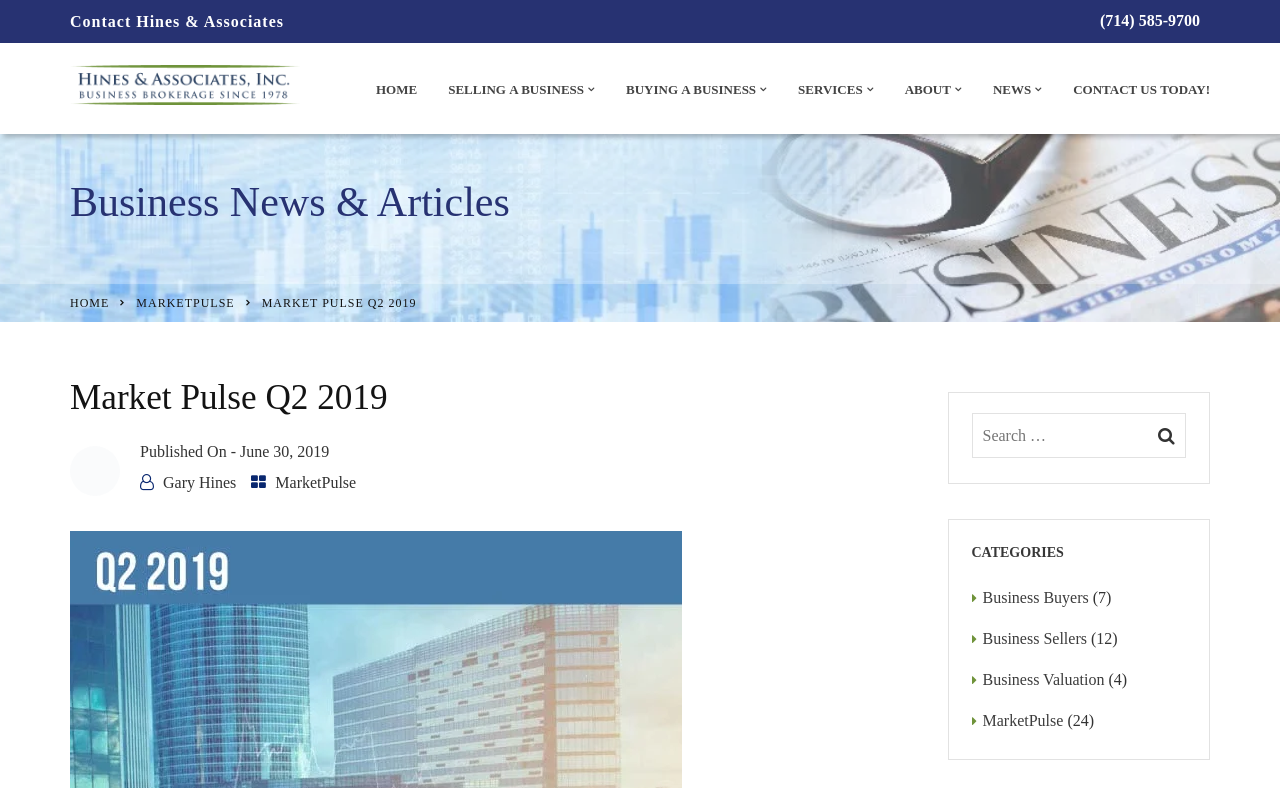Show the bounding box coordinates of the region that should be clicked to follow the instruction: "View 'Business Buyers' category."

[0.768, 0.747, 0.851, 0.769]